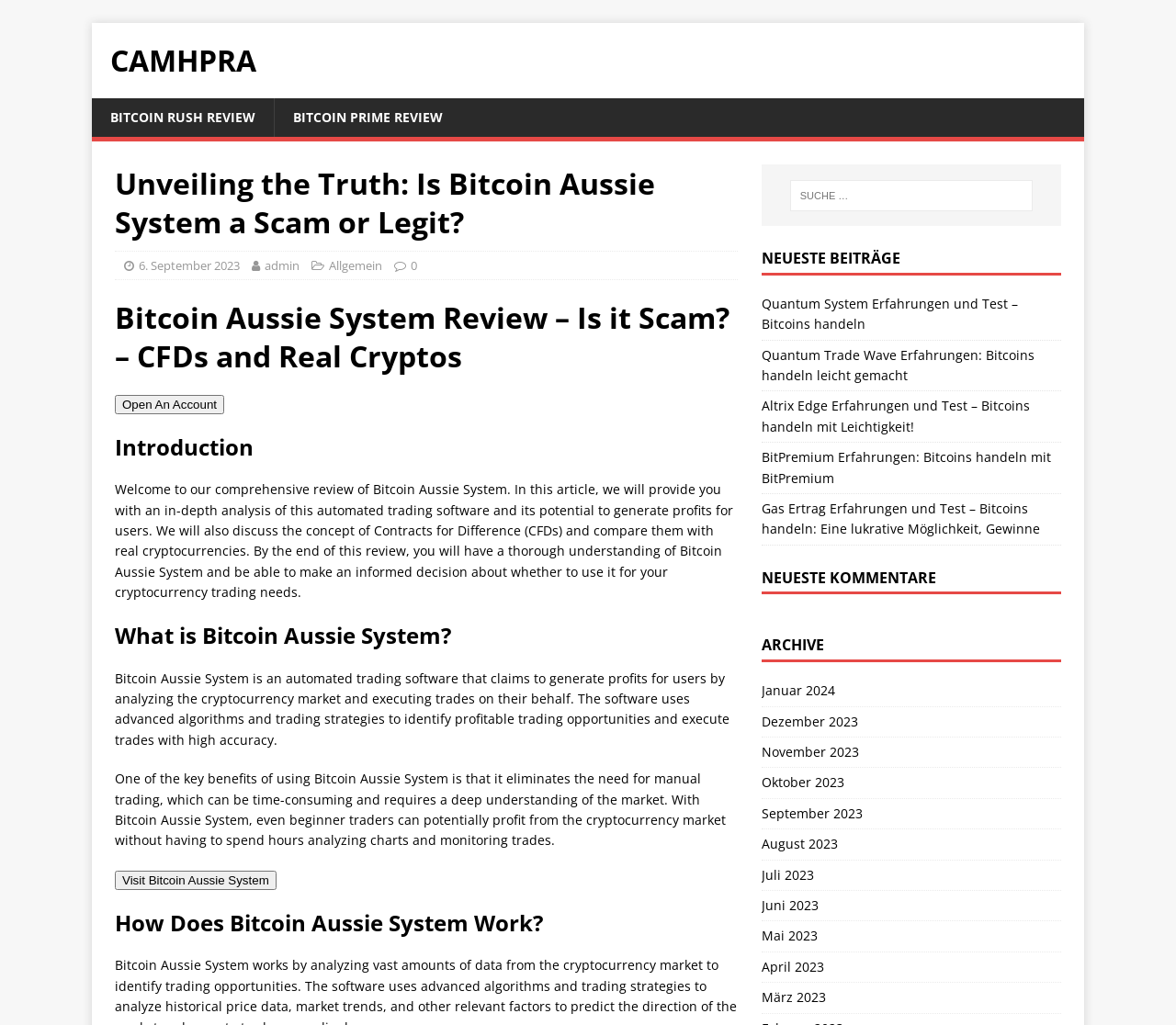Find the bounding box coordinates of the element to click in order to complete the given instruction: "Learn more about 'Developmental Services for Adults'."

None